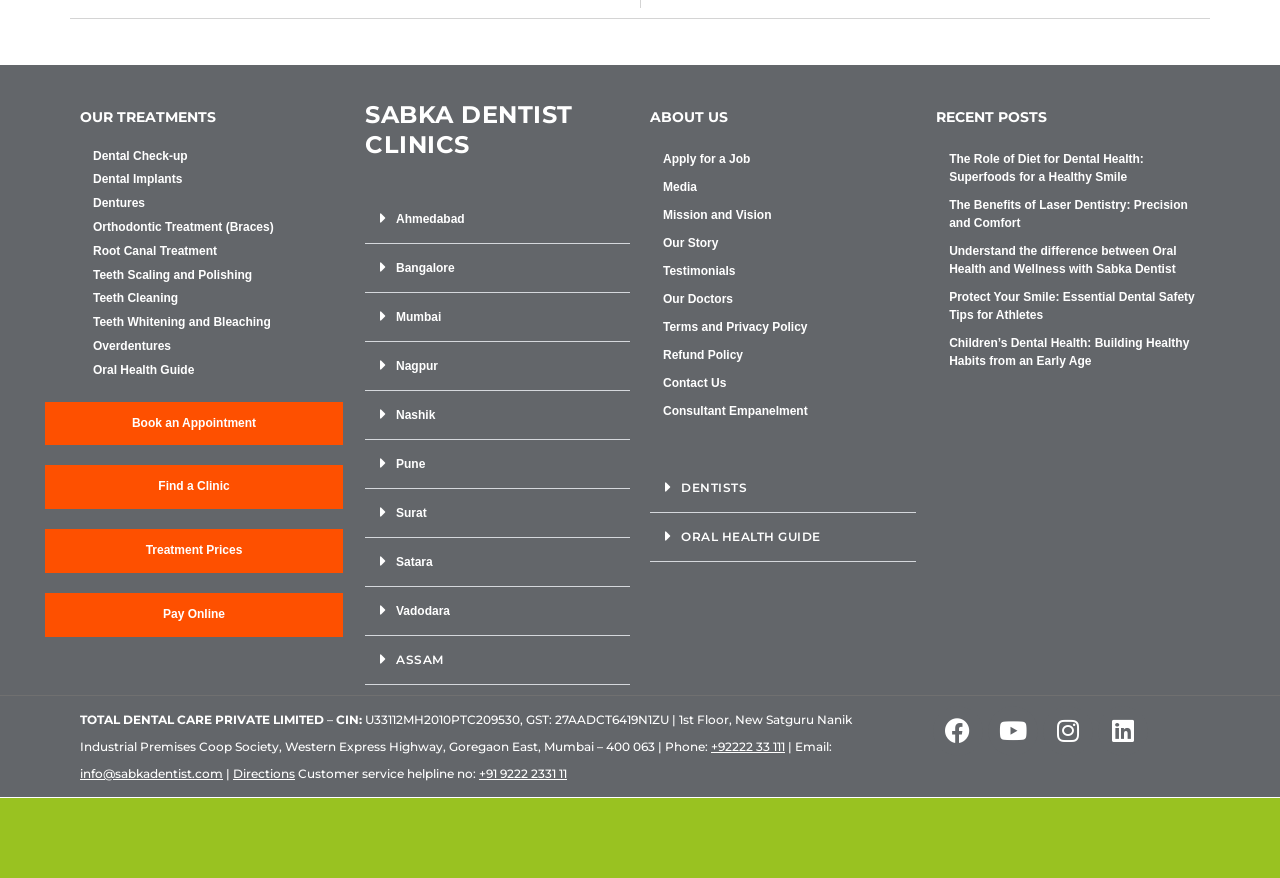Mark the bounding box of the element that matches the following description: "Dentures".

[0.073, 0.225, 0.27, 0.24]